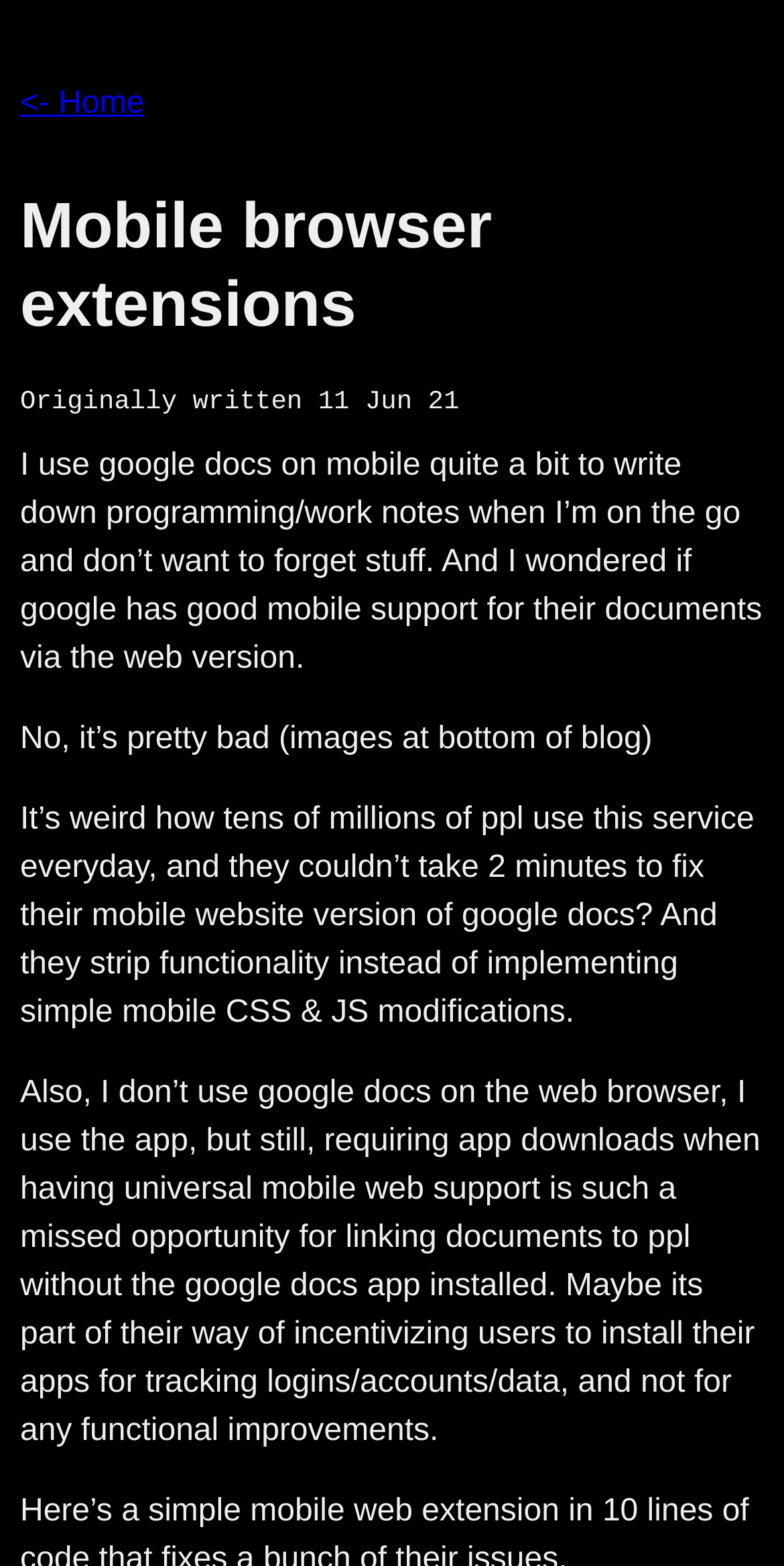What is the author's primary use of Google Docs?
Give a one-word or short phrase answer based on the image.

Writing notes